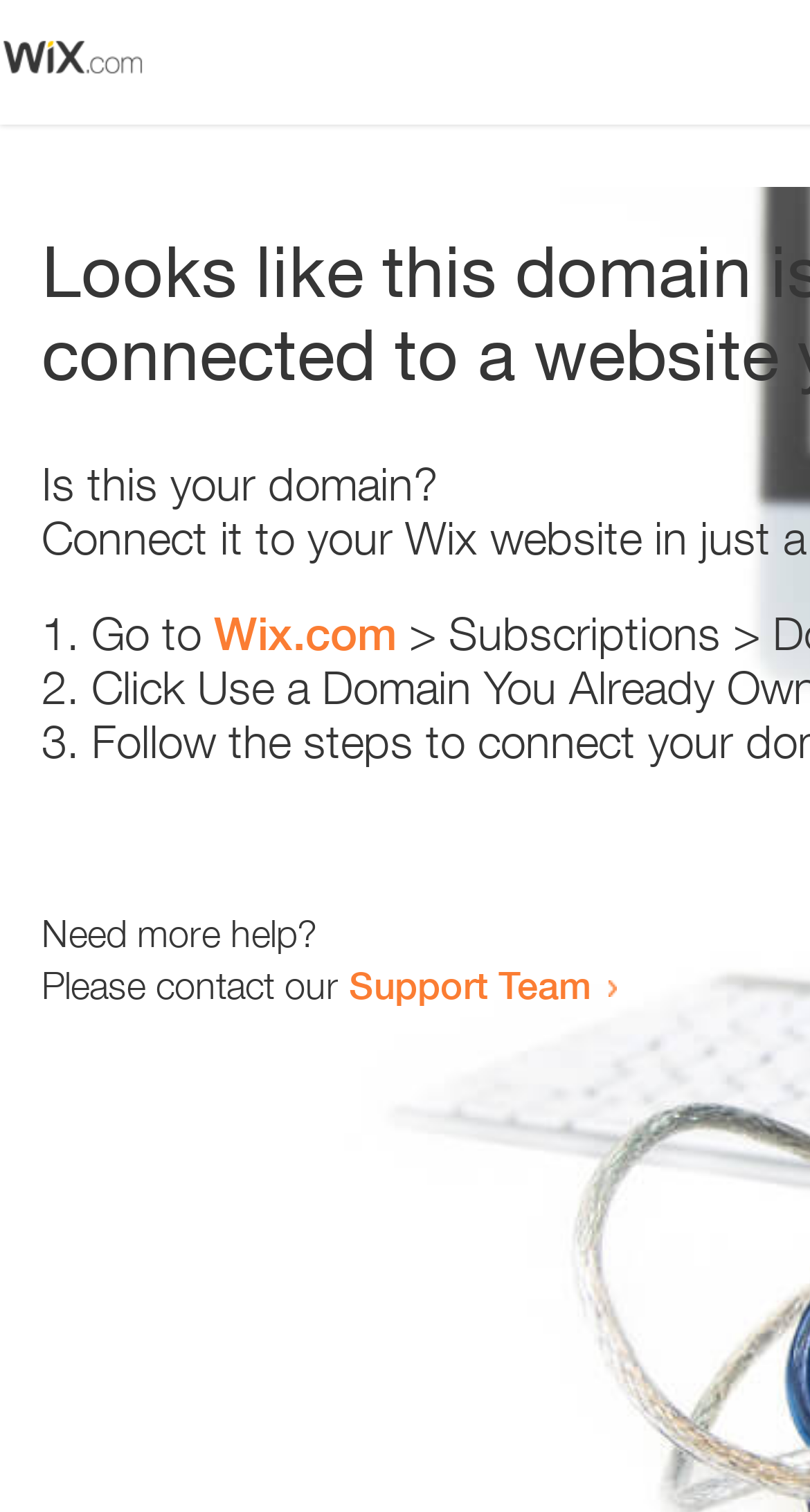Please provide a short answer using a single word or phrase for the question:
What is the support team contact method?

Link